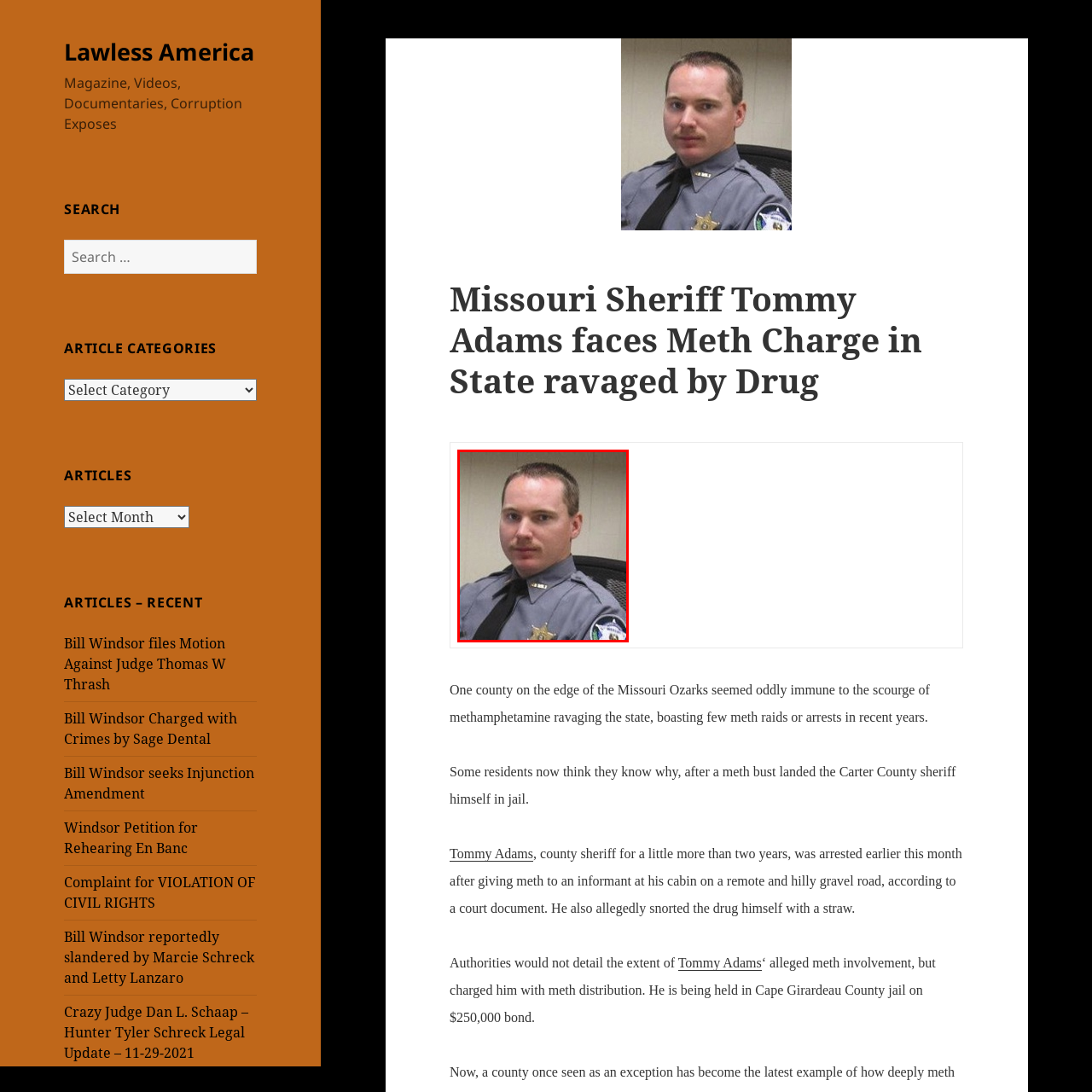Consider the image within the red frame and reply with a brief answer: What is the alleged crime committed by Tommy Adams?

Methamphetamine distribution